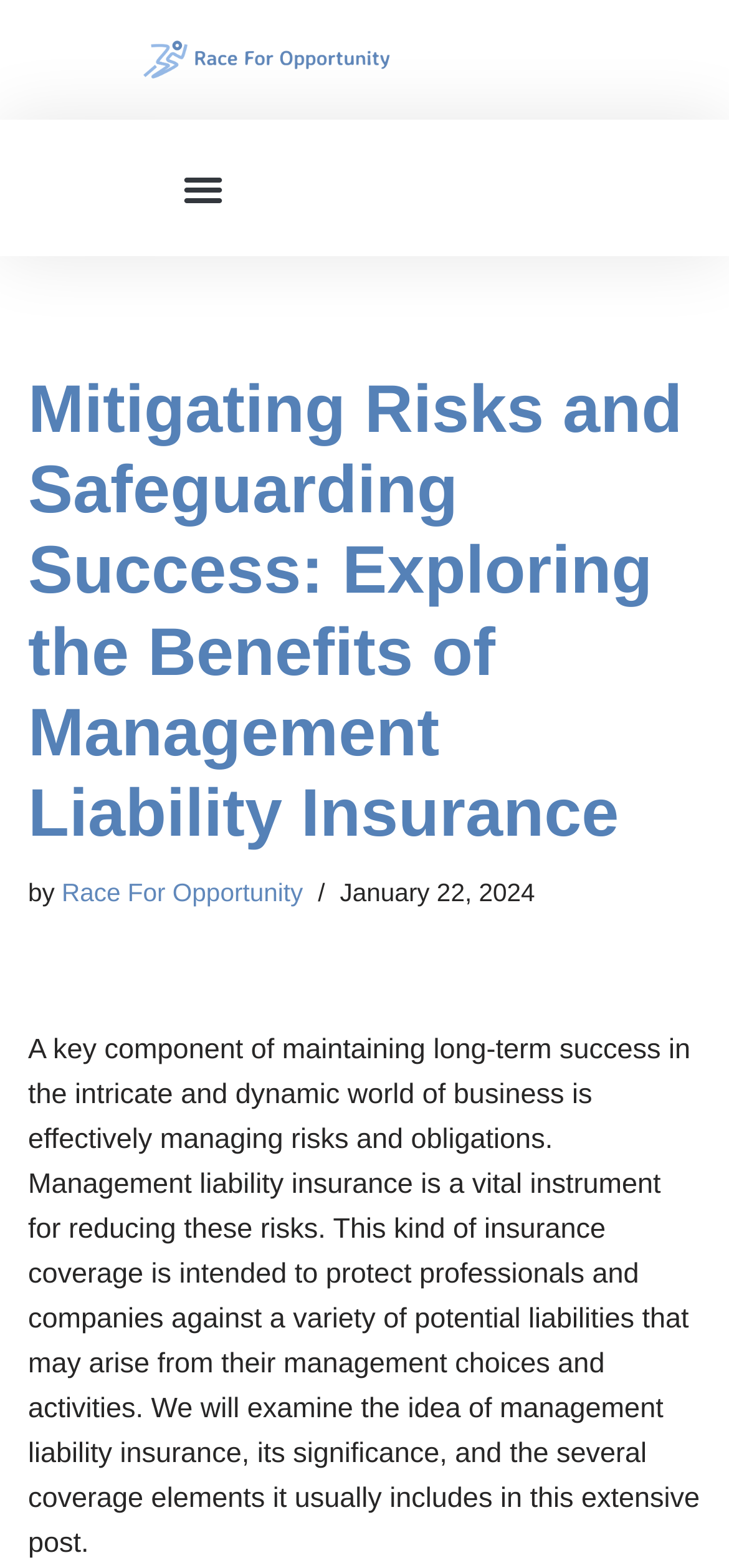Extract the bounding box coordinates of the UI element described by: "Menu". The coordinates should include four float numbers ranging from 0 to 1, e.g., [left, top, right, bottom].

[0.236, 0.1, 0.321, 0.14]